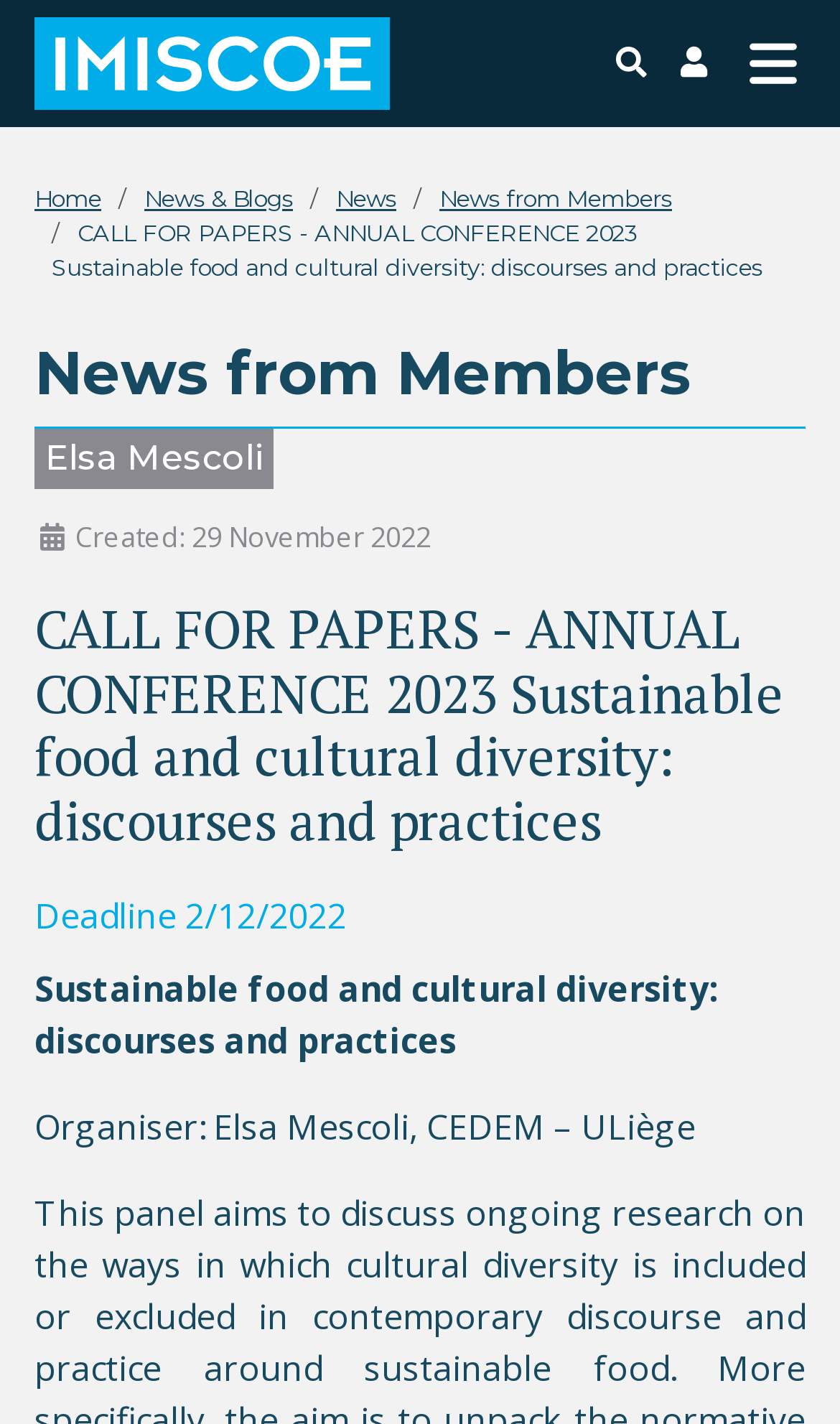What is the name of the section below the breadcrumbs?
Please ensure your answer to the question is detailed and covers all necessary aspects.

The name of the section below the breadcrumbs can be found in the heading that states 'News from Members', which is located below the breadcrumbs navigation.